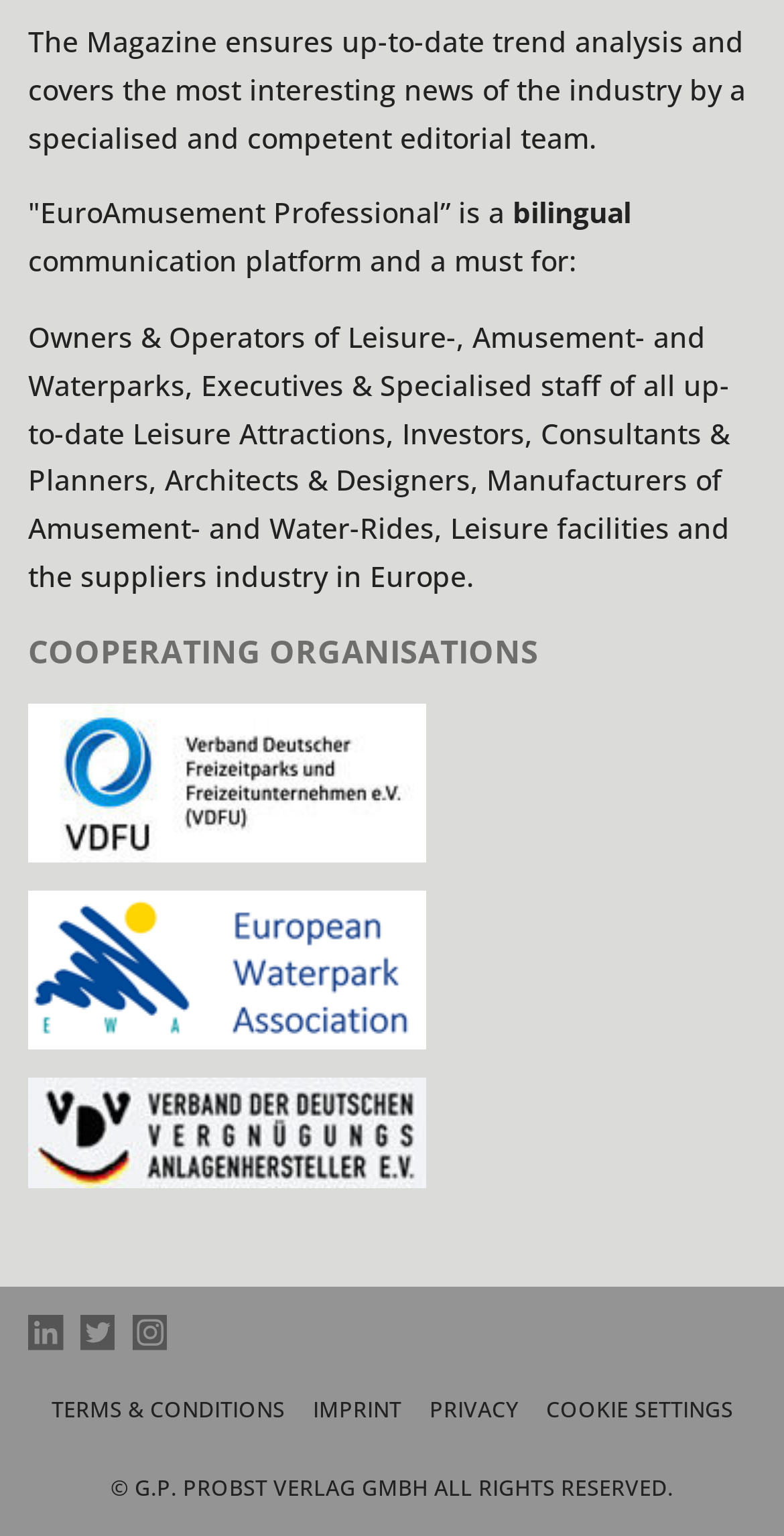Highlight the bounding box coordinates of the element that should be clicked to carry out the following instruction: "follow on LinkedIn". The coordinates must be given as four float numbers ranging from 0 to 1, i.e., [left, top, right, bottom].

[0.036, 0.857, 0.084, 0.88]